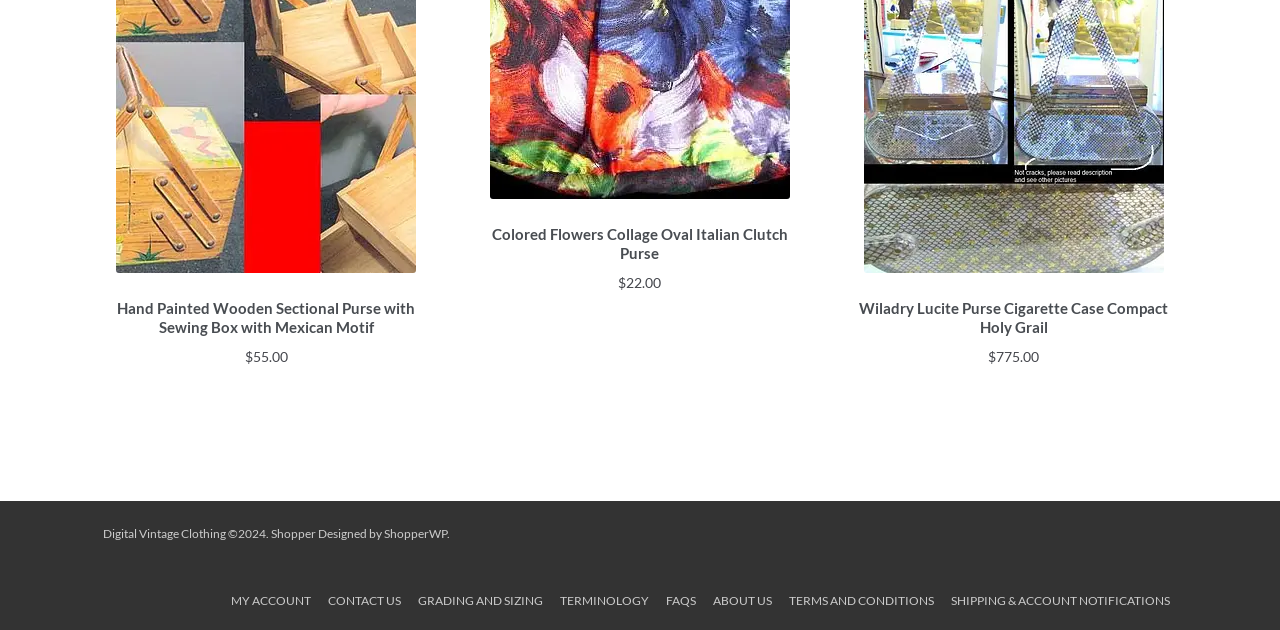Refer to the element description Shipping & Account Notifications and identify the corresponding bounding box in the screenshot. Format the coordinates as (top-left x, top-left y, bottom-right x, bottom-right y) with values in the range of 0 to 1.

[0.737, 0.936, 0.92, 0.959]